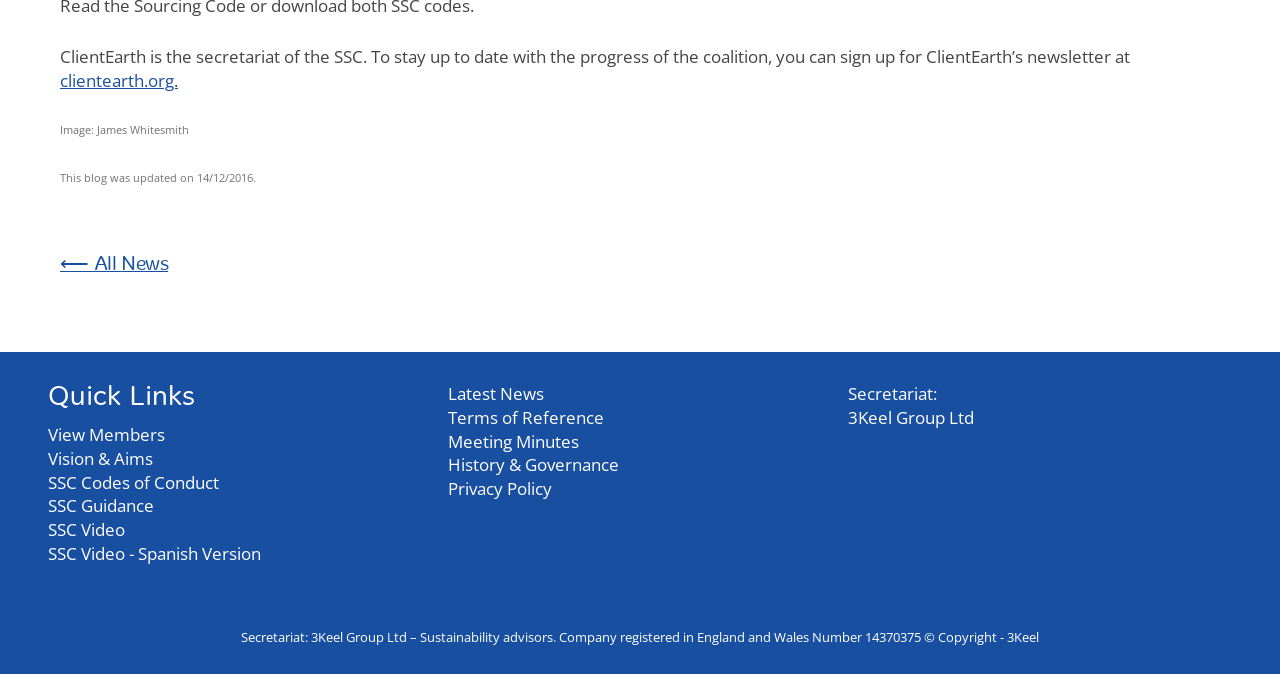Please identify the bounding box coordinates of the area I need to click to accomplish the following instruction: "View all news".

[0.047, 0.378, 0.131, 0.407]